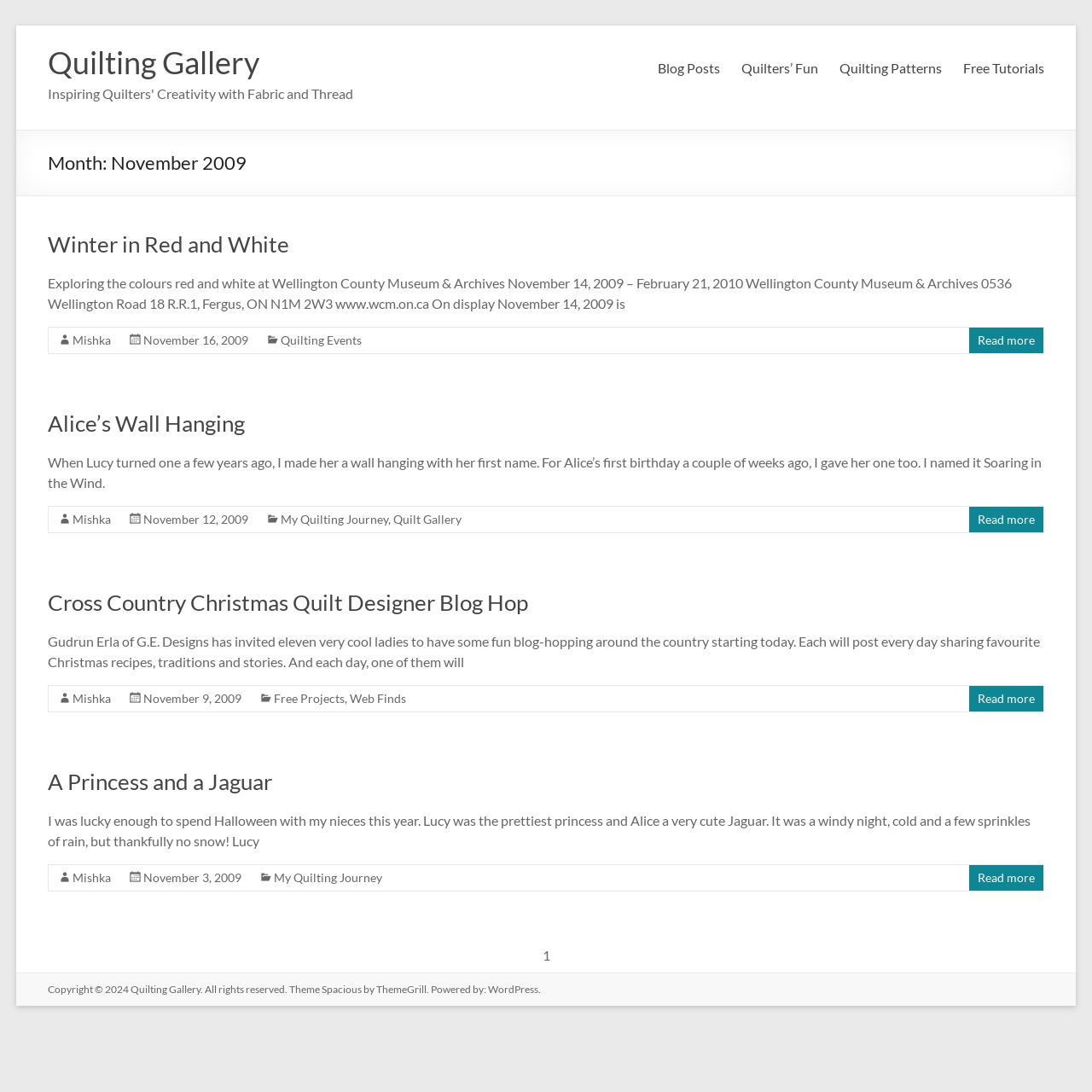Using the description "WordPress", predict the bounding box of the relevant HTML element.

[0.447, 0.9, 0.493, 0.912]